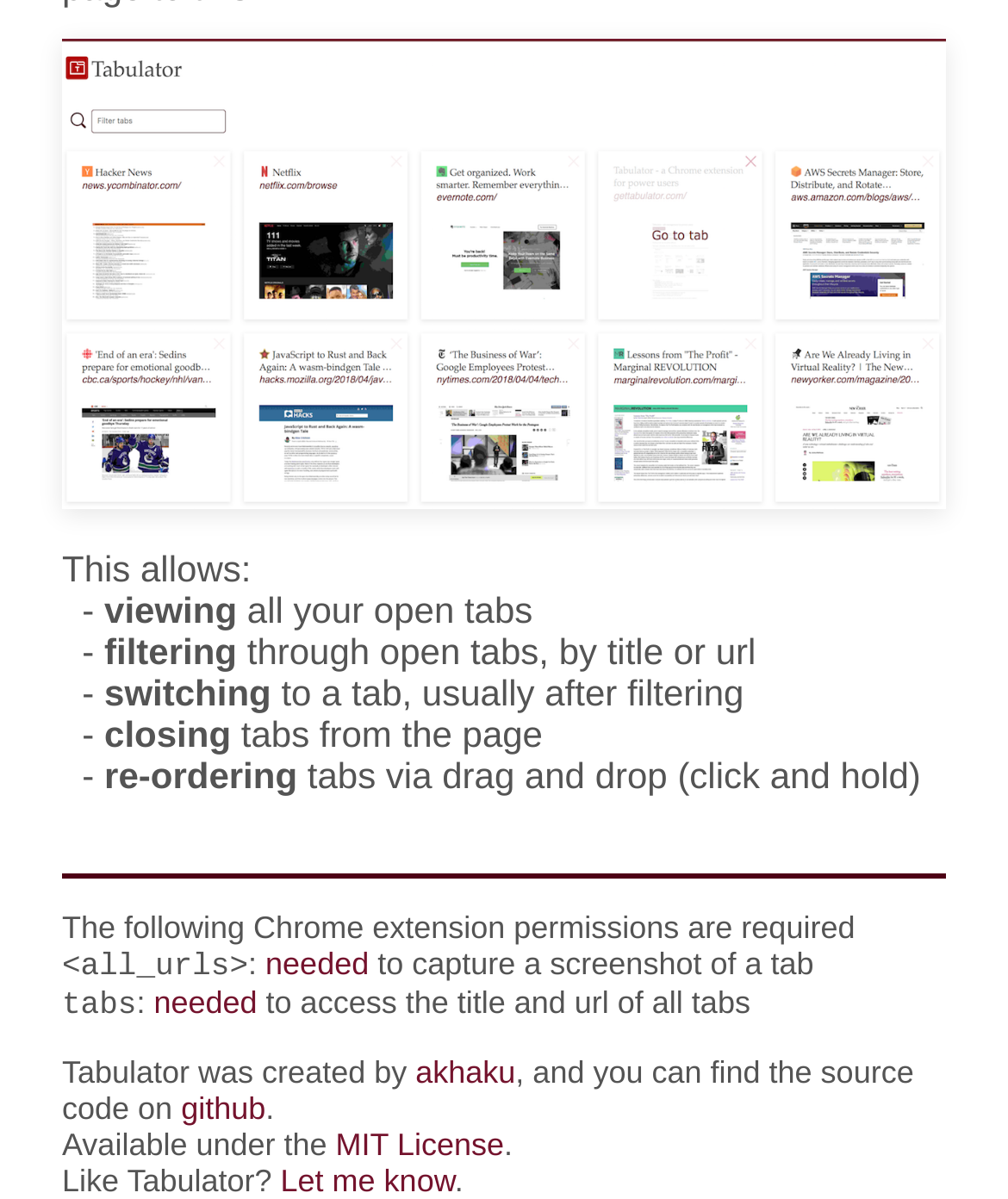Predict the bounding box of the UI element that fits this description: "MIT License".

[0.333, 0.94, 0.5, 0.971]